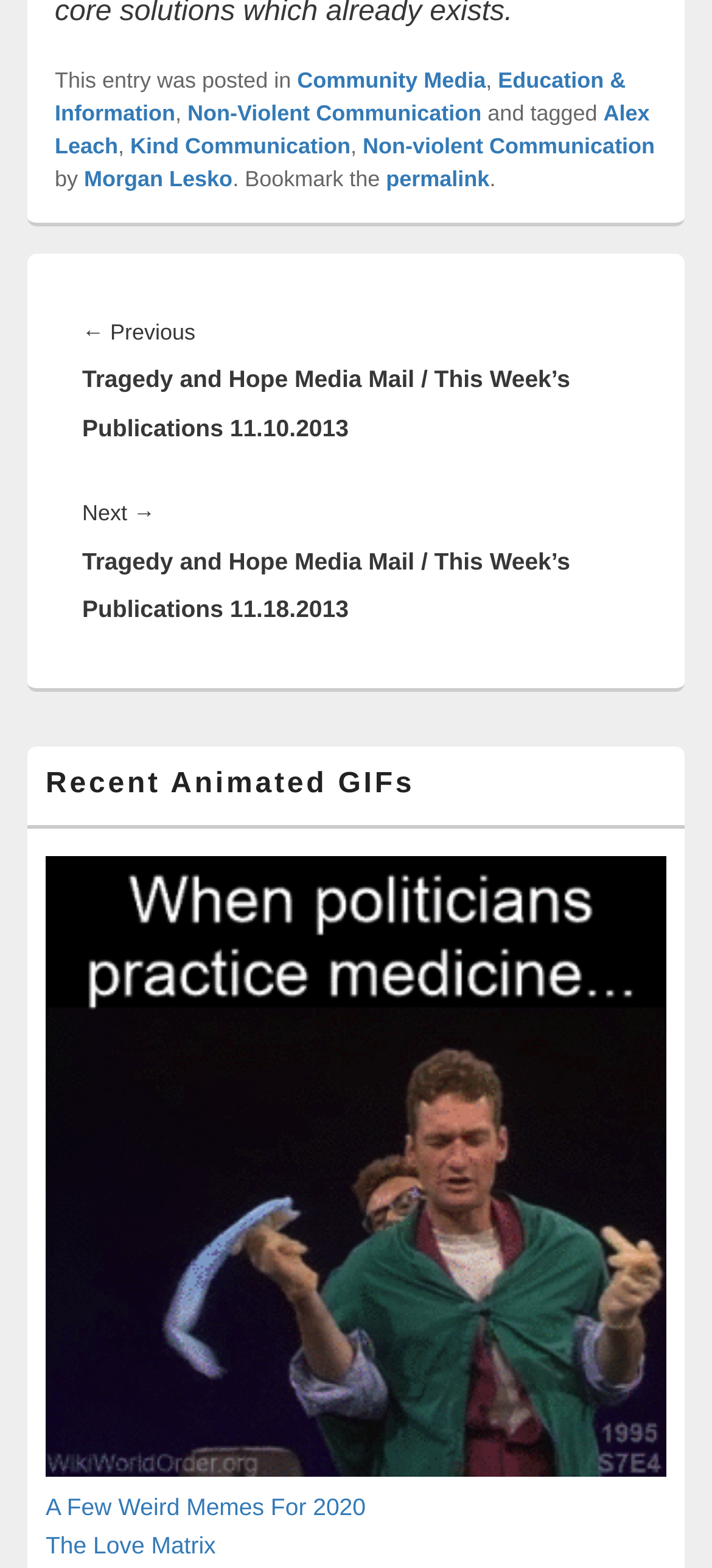Provide a brief response to the question below using a single word or phrase: 
What is the title of the previous post?

Tragedy and Hope Media Mail / This Week’s Publications 11.10.2013